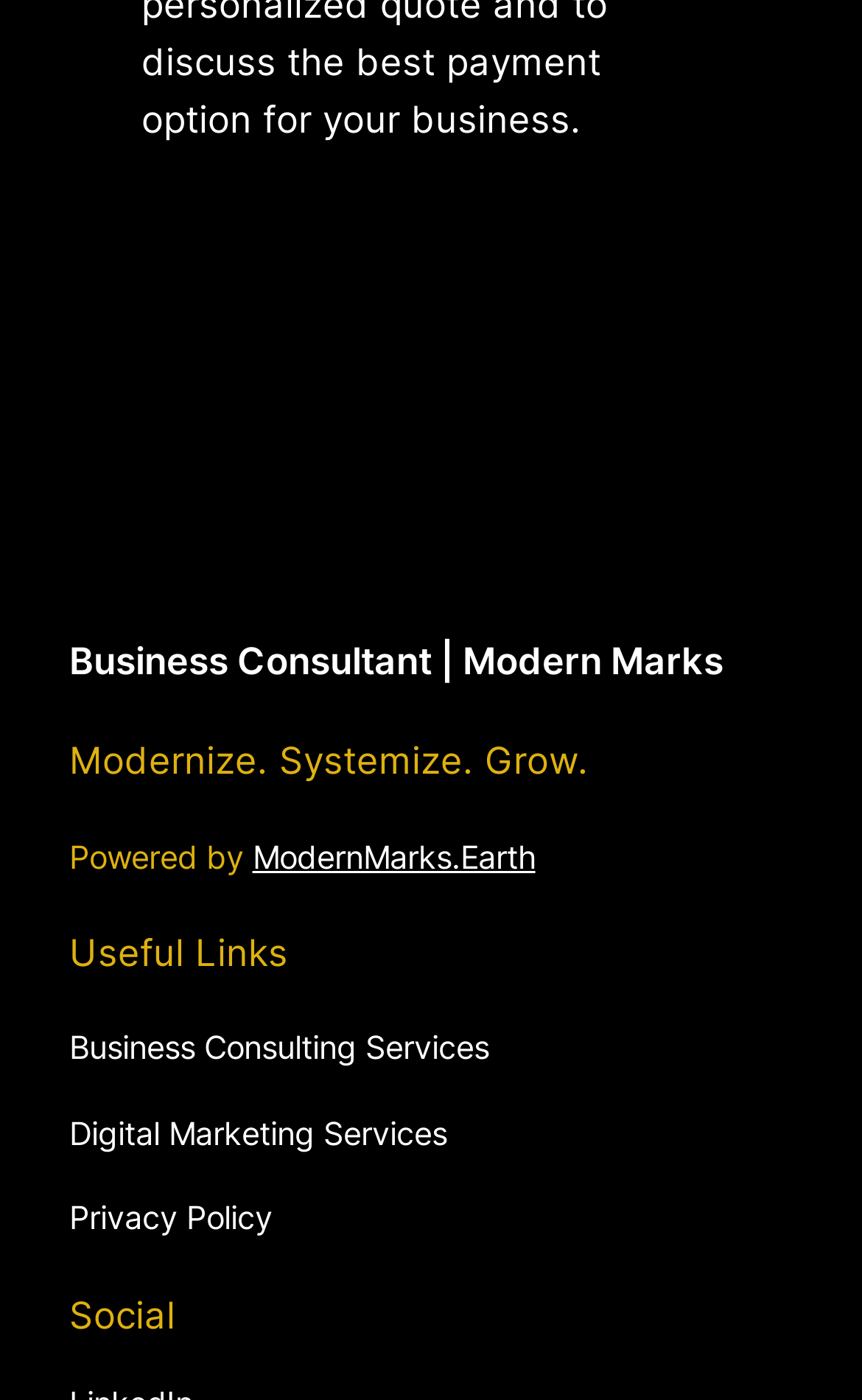Reply to the question with a single word or phrase:
What is the domain of the website?

ModernMarks.Earth